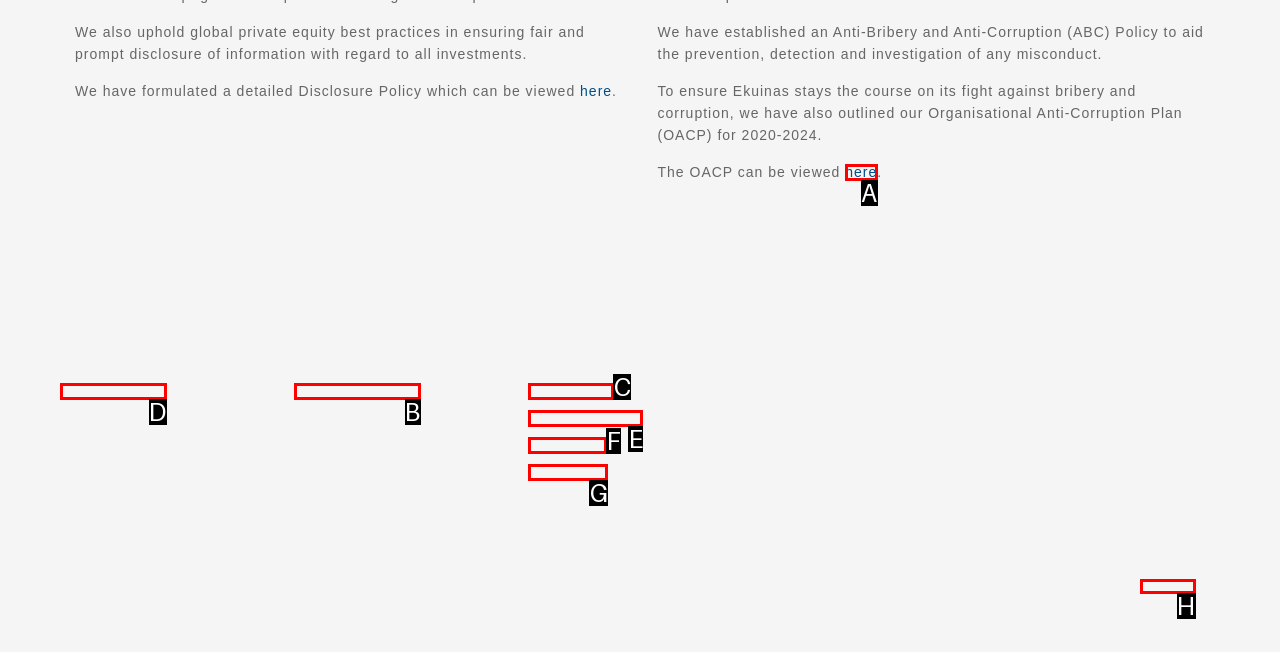Identify the appropriate lettered option to execute the following task: Read About the Firm
Respond with the letter of the selected choice.

D